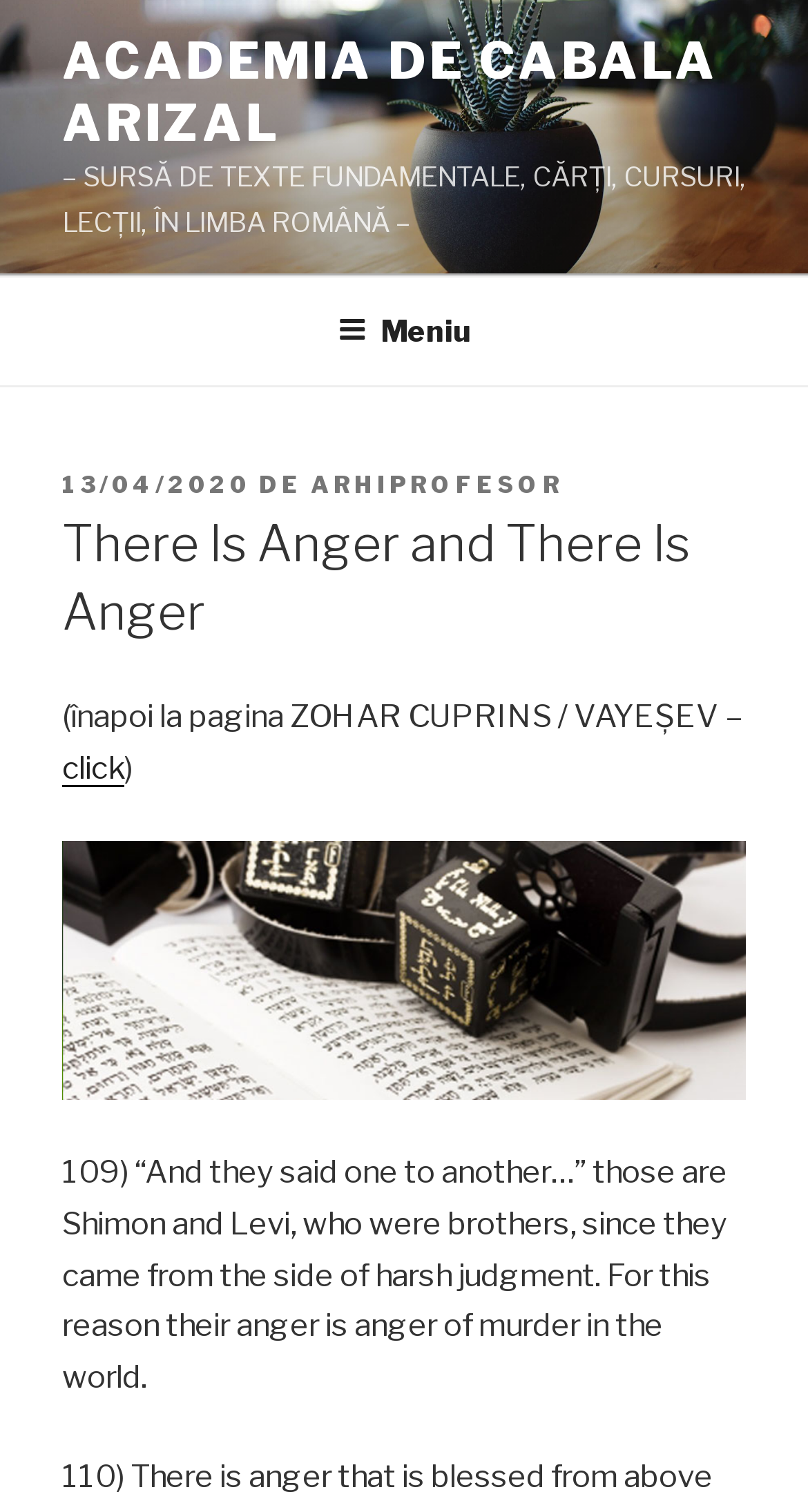Detail the features and information presented on the webpage.

The webpage appears to be an article or blog post from ACADEMIA DE CABALA ARIZAL, with a focus on spiritual or philosophical topics. At the top of the page, there is a logo or image of ACADEMIA DE CABALA ARIZAL, accompanied by a link to the same name. Below this, there is a descriptive text that reads "– SURSĂ DE TEXTE FUNDAMENTALE, CĂRŢI, CURSURI, LECŢII, ÎN LIMBA ROMÂNĂ –", which suggests that the website provides fundamental texts, books, courses, and lessons in Romanian.

To the right of the logo, there is a navigation menu labeled "Meniul de sus", which contains a button labeled "Meniu" that expands to reveal a dropdown menu. This menu contains a header section with a publication date of 13/04/2020, attributed to ARHIPROFESOR. Below this, there is a heading that reads "There Is Anger and There Is Anger", which is likely the title of the article.

The main content of the article begins below the header, with a paragraph of text that discusses the concept of anger in the context of spirituality or philosophy. The text is divided into sections, with a figure or image located in the middle of the page. The article continues with a quote or passage that discusses the anger of murder in the world, attributed to Shimon and Levi, who are described as brothers from the side of harsh judgment.

Overall, the webpage appears to be a spiritual or philosophical article that explores the concept of anger in a religious or mystical context.